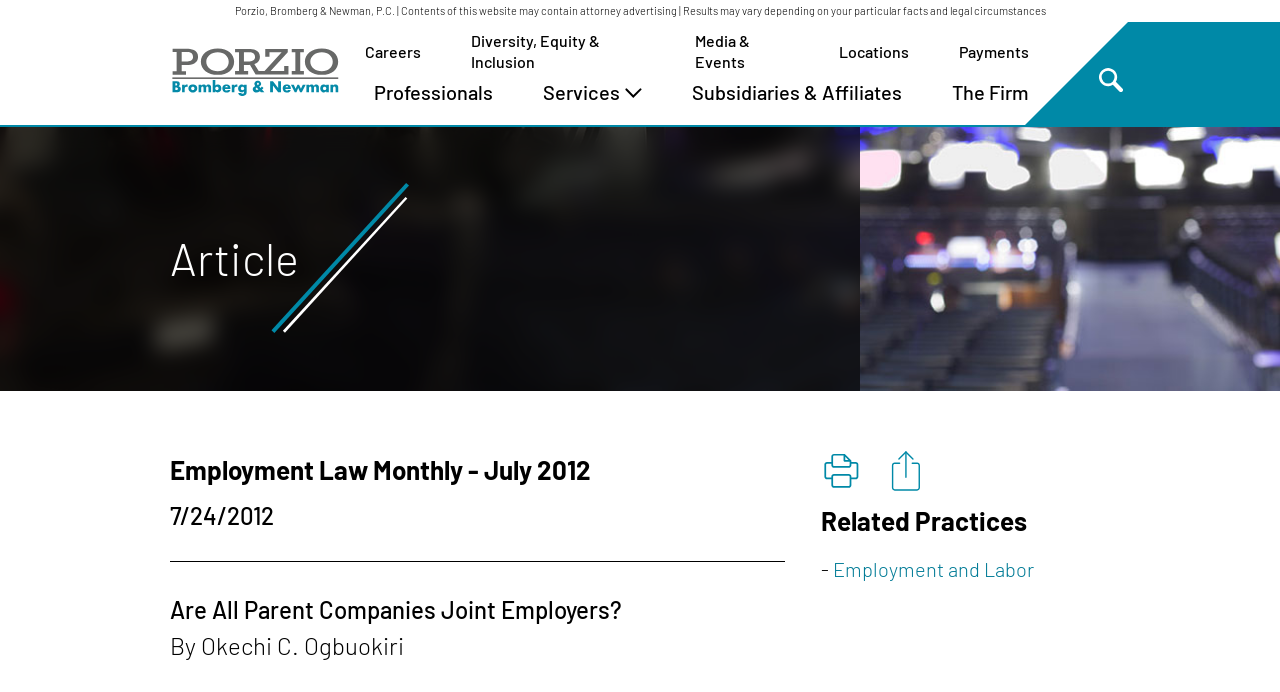Please find the top heading of the webpage and generate its text.

Employment Law Monthly - July 2012